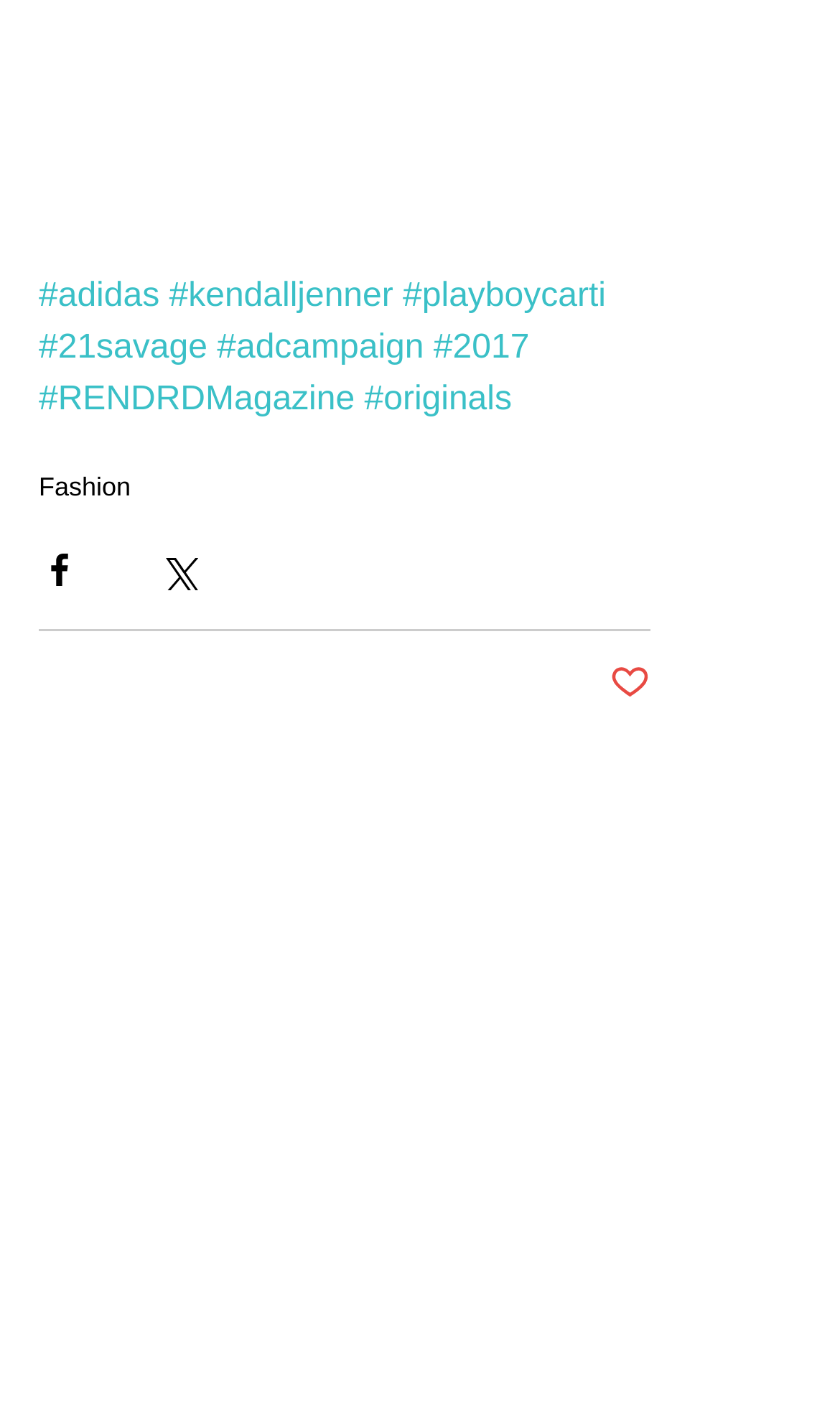Provide the bounding box coordinates for the area that should be clicked to complete the instruction: "Click on 'Tri-ply cookware:'".

None